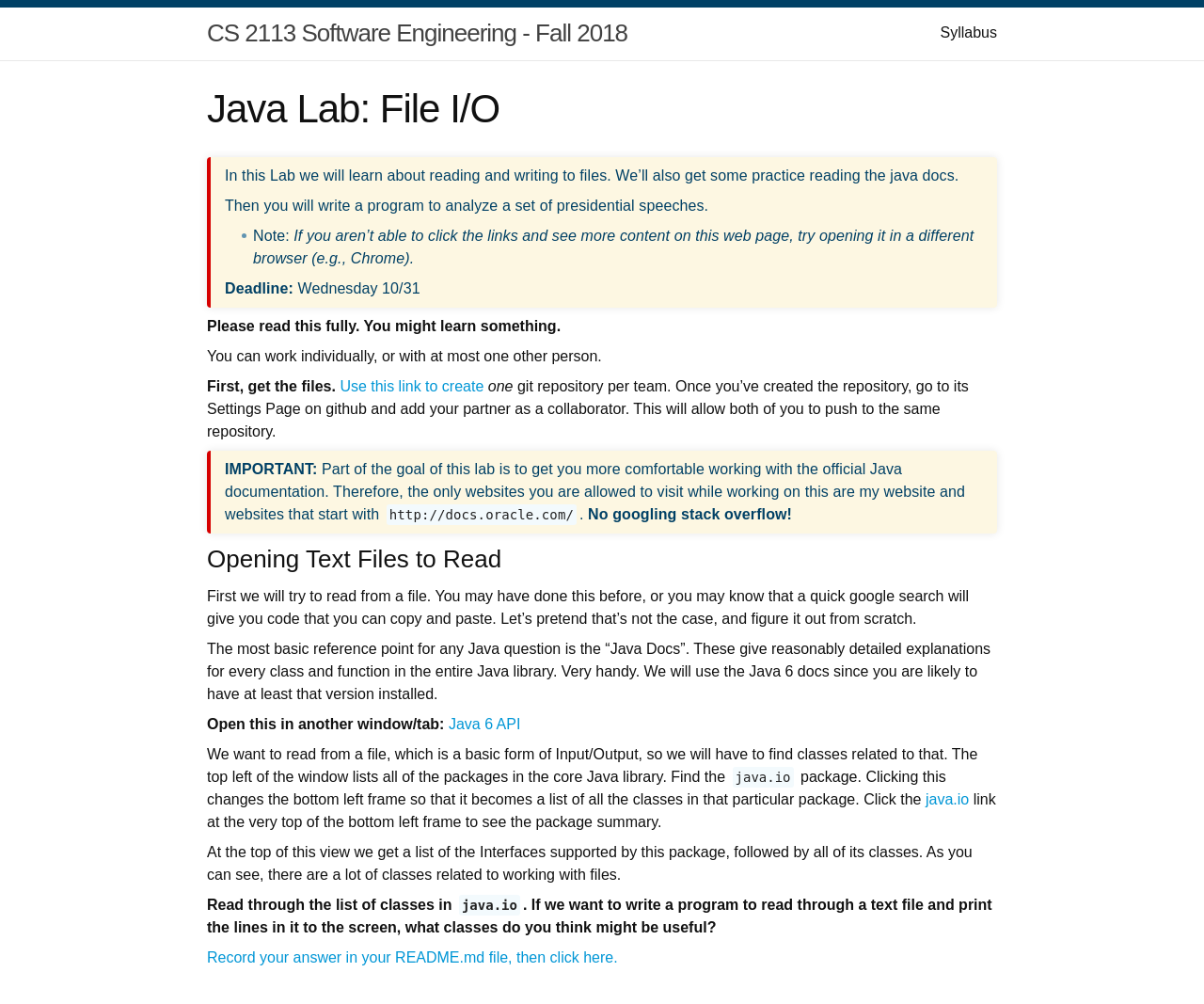Using the details from the image, please elaborate on the following question: What is the deadline for this lab?

The deadline for this lab is Wednesday 10/31, which is mentioned in the text 'Deadline: Wednesday 10/31'.